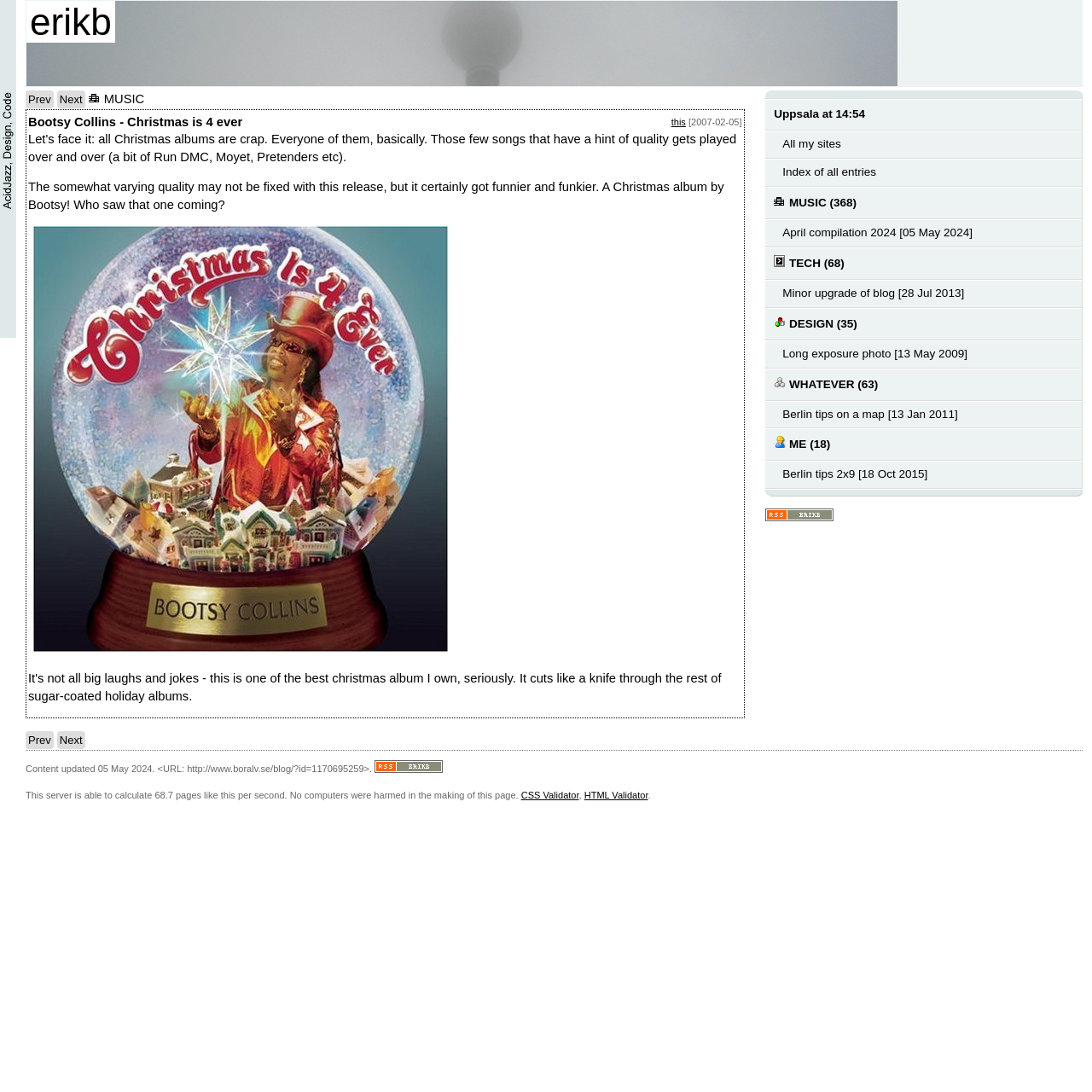Identify the bounding box coordinates for the UI element that matches this description: "TECH (68)".

[0.701, 0.226, 0.991, 0.256]